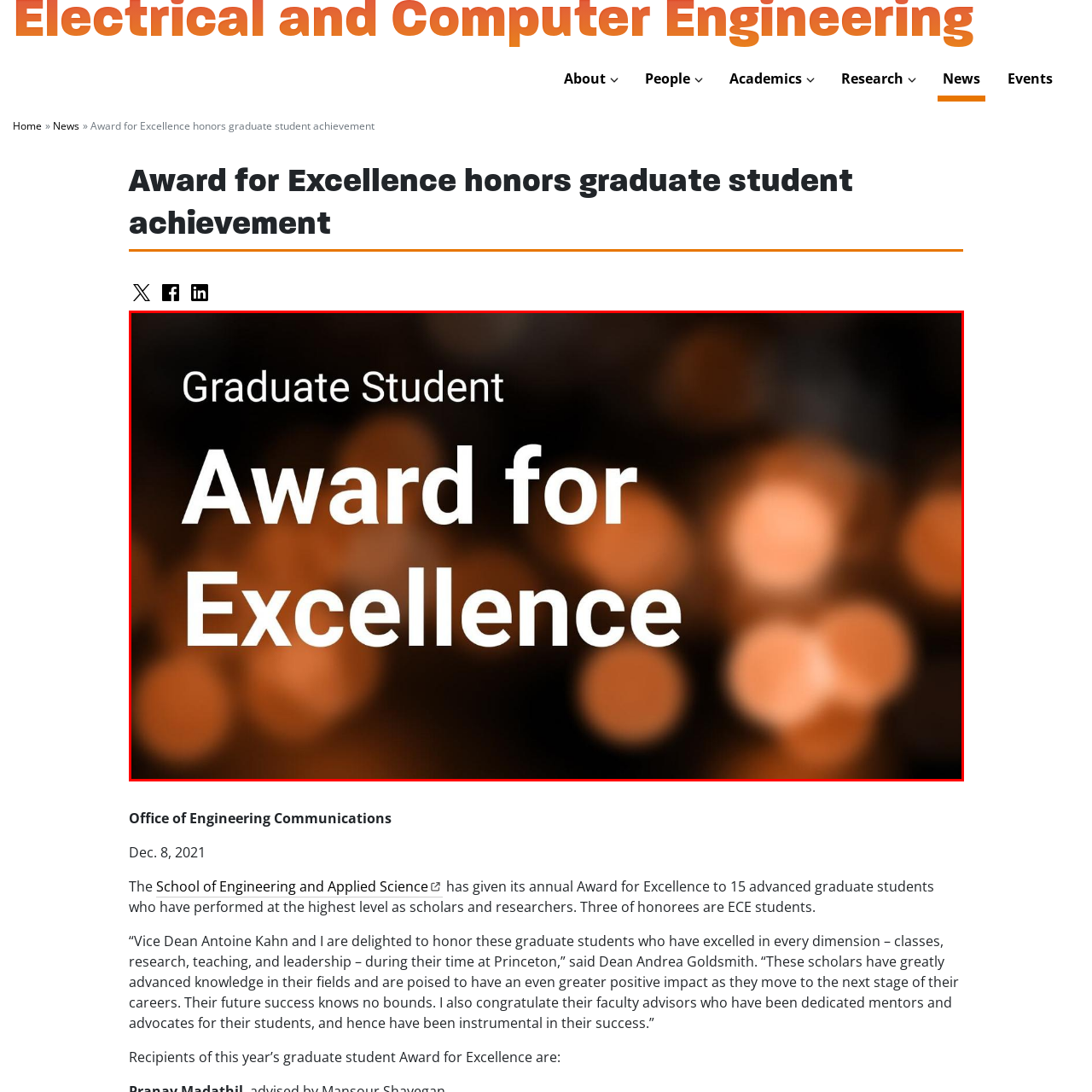What is the purpose of the image's design?
Concentrate on the part of the image that is enclosed by the red bounding box and provide a detailed response to the question.

The overall design of the image emphasizes recognition and excellence among graduate students, aligning with the message of honor and achievement expressed in the accompanying text about the award.